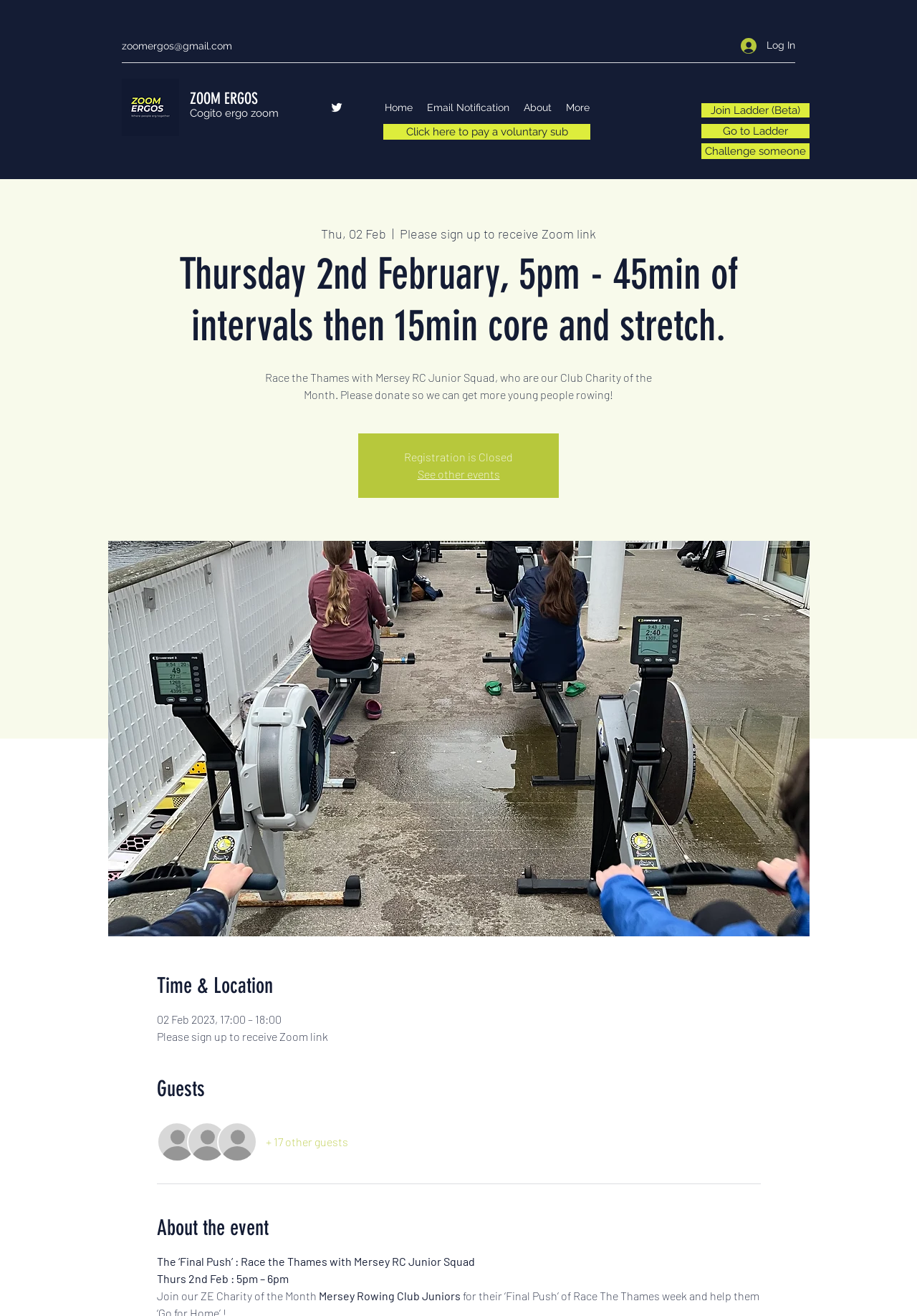Analyze and describe the webpage in a detailed narrative.

This webpage appears to be an event information page for a Zoom ergos event. At the top, there is a link to "zoomergos@gmail.com" and a "Log In" button with an accompanying image. Below this, there is a link to "Original.png" with an image, and a link to "ZOOM ERGOS" with a static text "Cogito ergo zoom" next to it.

On the left side, there is a social bar with a Twitter link and an image. Next to this, there is a site navigation menu with links to "Home", "Email Notification", "About", and "More". 

In the main content area, there is a link to "Click here to pay a voluntary sub" and several links related to a ladder, including "Join Ladder (Beta)" and "Go to Ladder". There is also a button to "Challenge someone" with a dropdown menu containing event details, including the date, time, and description.

Below this, there is a section with event information, including a heading with the event title, a static text describing the event, and a registration status indicating that "Registration is Closed". There is also a link to "See other events" and an image related to the event.

Further down, there are sections for "Time & Location", "Guests", and "About the event", each with corresponding headings and static text describing the details. The "Guests" section includes a link to view 17 other guests, accompanied by images.